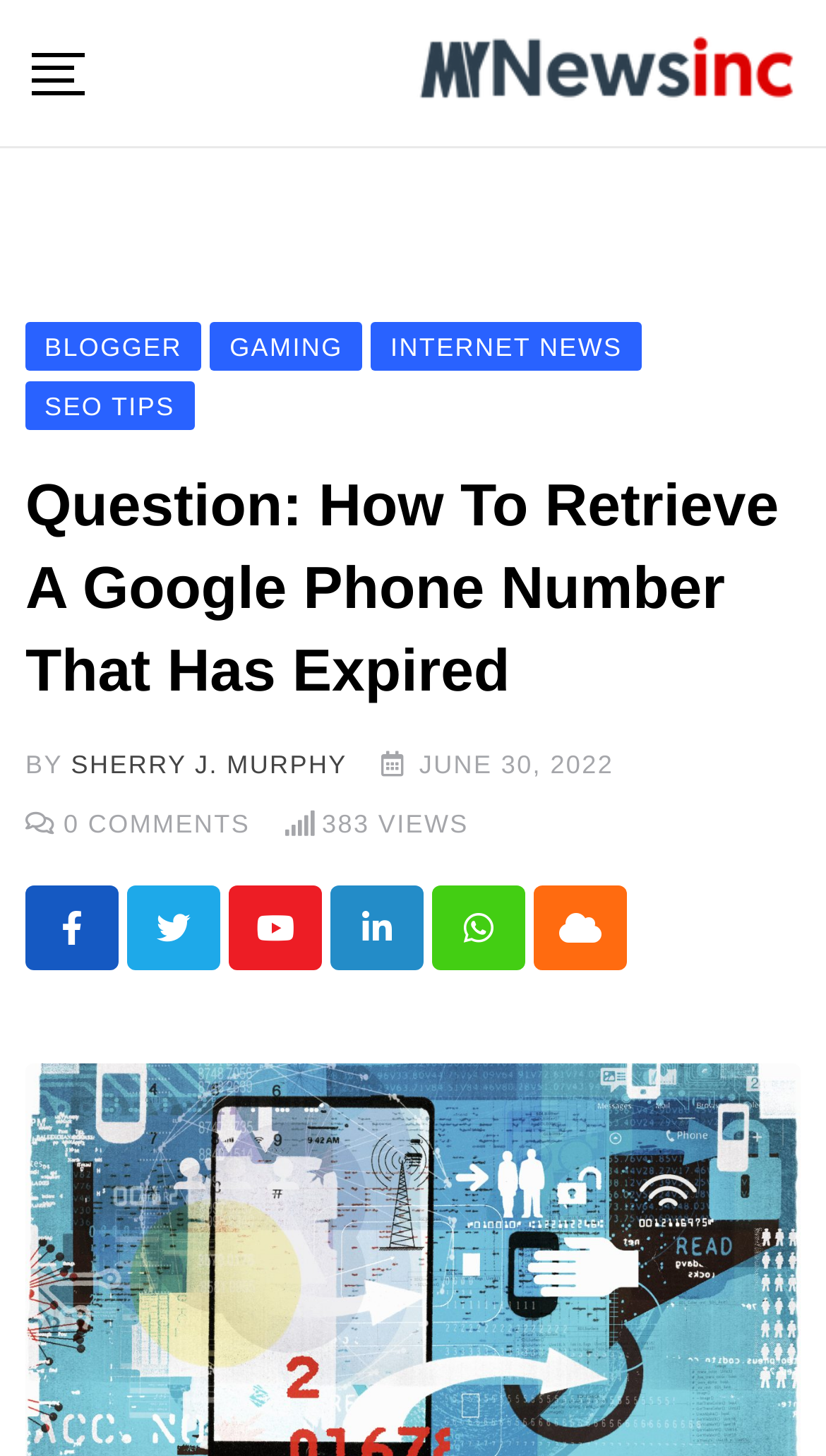Using the provided element description: "Cloud", identify the bounding box coordinates. The coordinates should be four floats between 0 and 1 in the order [left, top, right, bottom].

[0.646, 0.608, 0.759, 0.666]